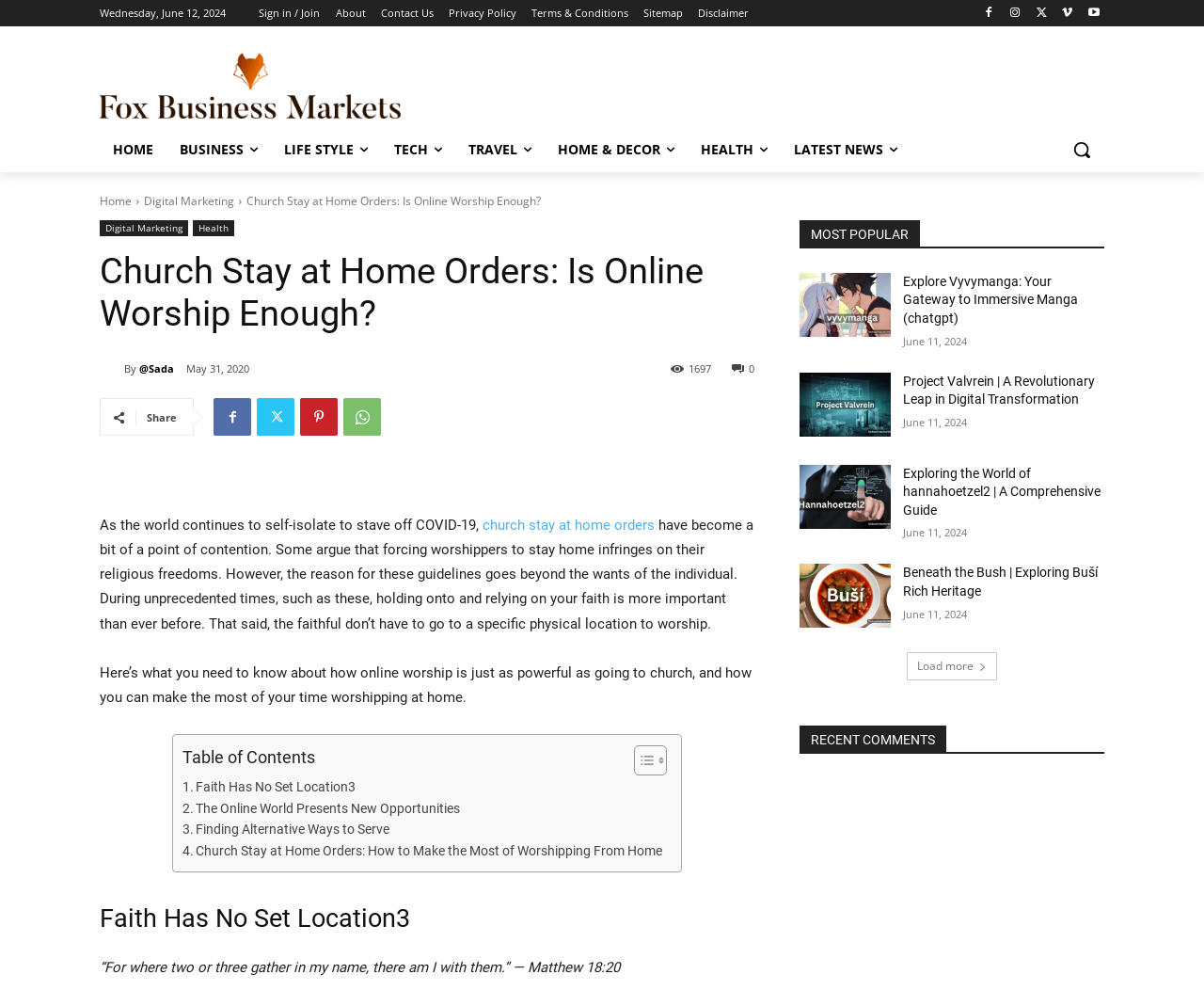Find the bounding box coordinates of the clickable area required to complete the following action: "Learn more about Dingley".

None